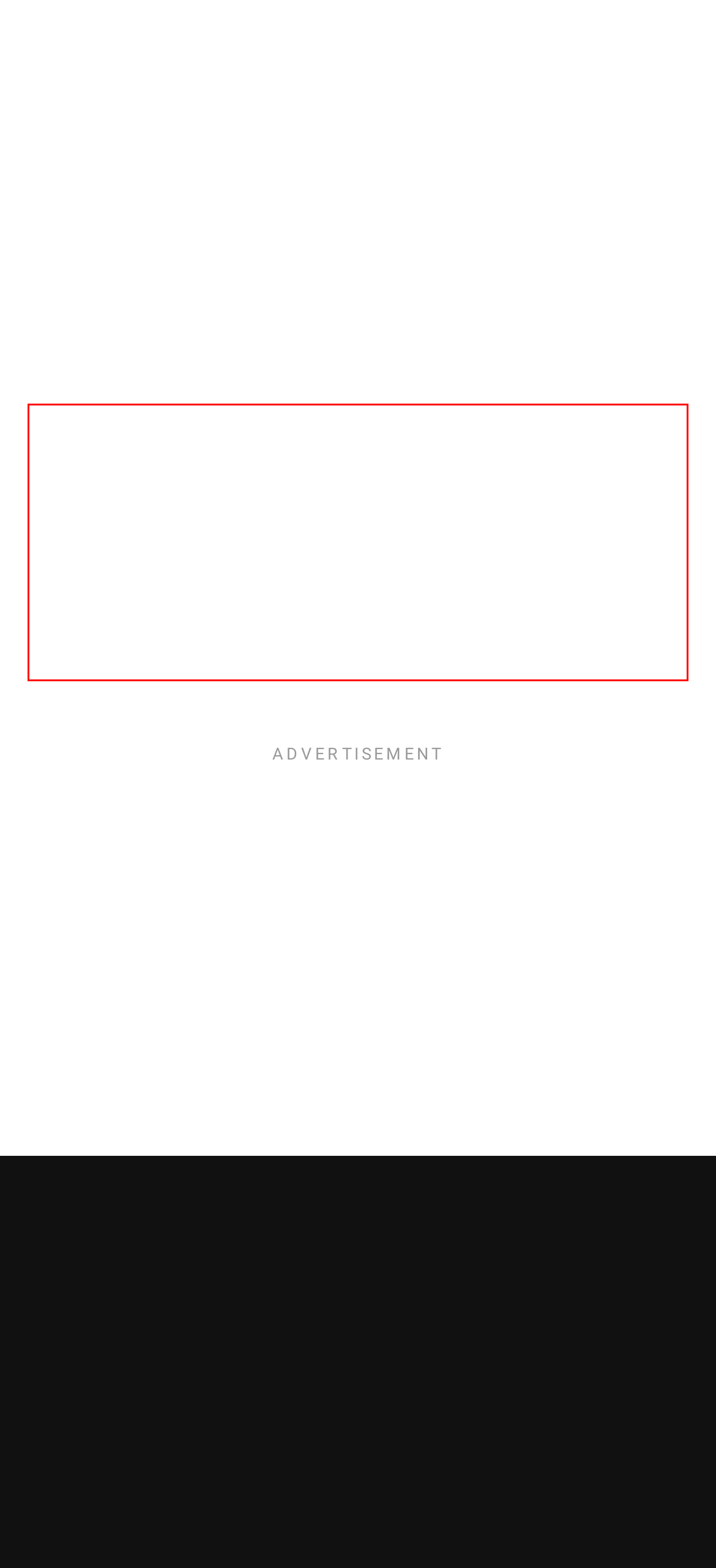With the given screenshot of a webpage, locate the red rectangle bounding box and extract the text content using OCR.

Attorney Gabe Banks of Banks Weaver LLC stated to AllHipHop, “The Fulton County District Attorney’s Office is still investigating this matter. At this time, there are no upcoming court dates. He needs [the love]. More importantly, he appreciates it.”